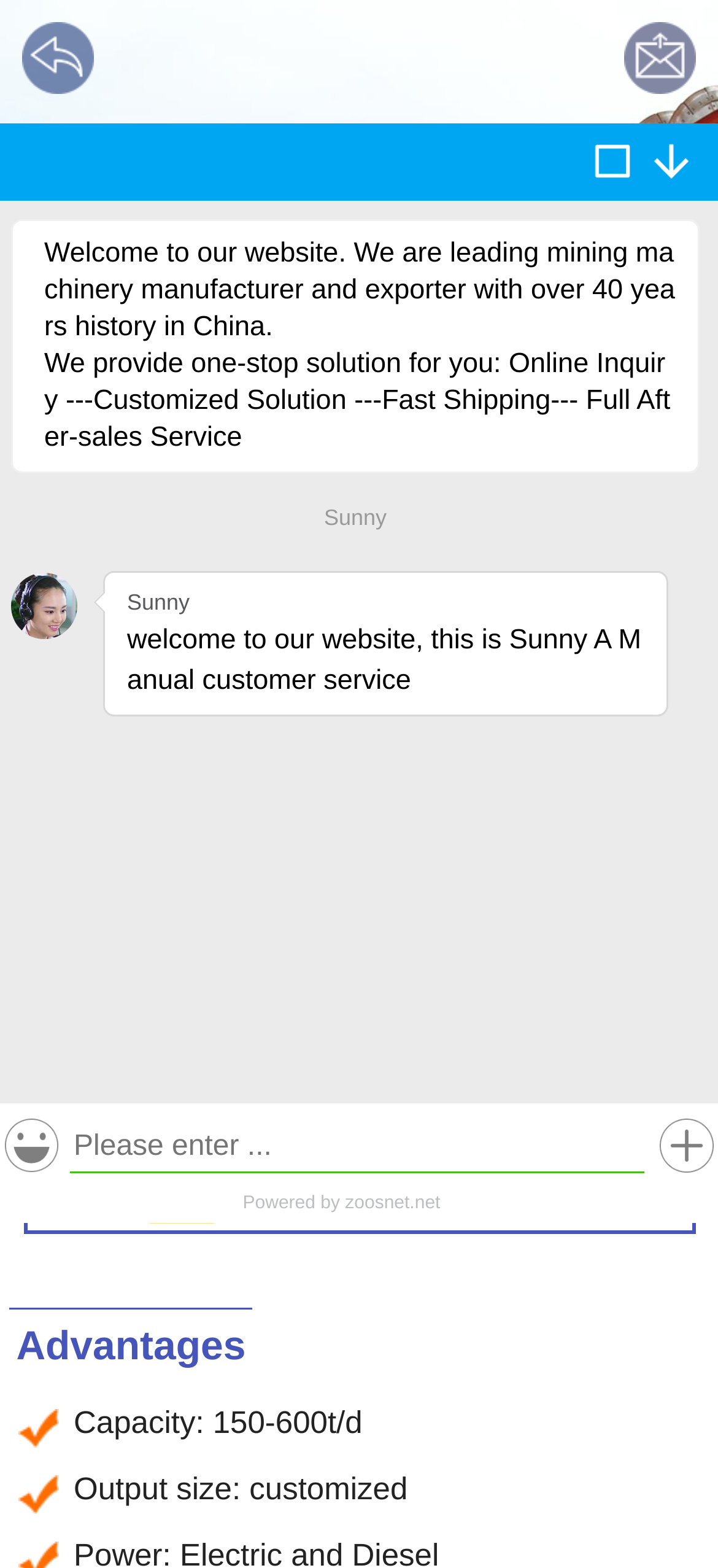Generate a detailed explanation of the webpage's features and information.

The webpage is about FTM China Cement Grinding Plant For Sale by Fote Machinery. At the top, there is a large banner image that spans the entire width of the page. Below the banner, there are two links with accompanying images on the left and right sides, respectively.

The main content of the page starts with a heading "Cement Grinding Station" followed by a paragraph of text that describes the cement grinding station, including its components and features. Below this text, there are two prominent buttons, "GET THE PRICE" and "SEND MESSAGE", each with an accompanying image.

Further down, there is a section titled "Advantages" with two bullet points listing the capacity and output size of the cement grinding plant. On the left side of the page, there is a navigation menu with links to "Home", "Products", "Sent email", and "Get quote", each accompanied by a small image.

At the bottom of the page, there is an iframe that spans the entire width of the page.